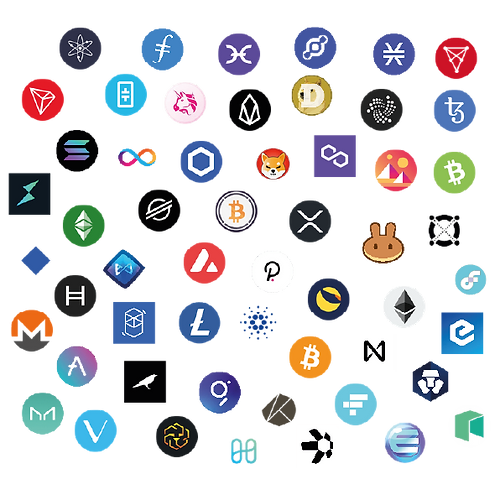Refer to the image and offer a detailed explanation in response to the question: What is the purpose of the creative representation?

The caption states that the creative representation highlights the rapid growth of digital currencies and their unique identities within the financial ecosystem, appealing to enthusiasts and investors alike.